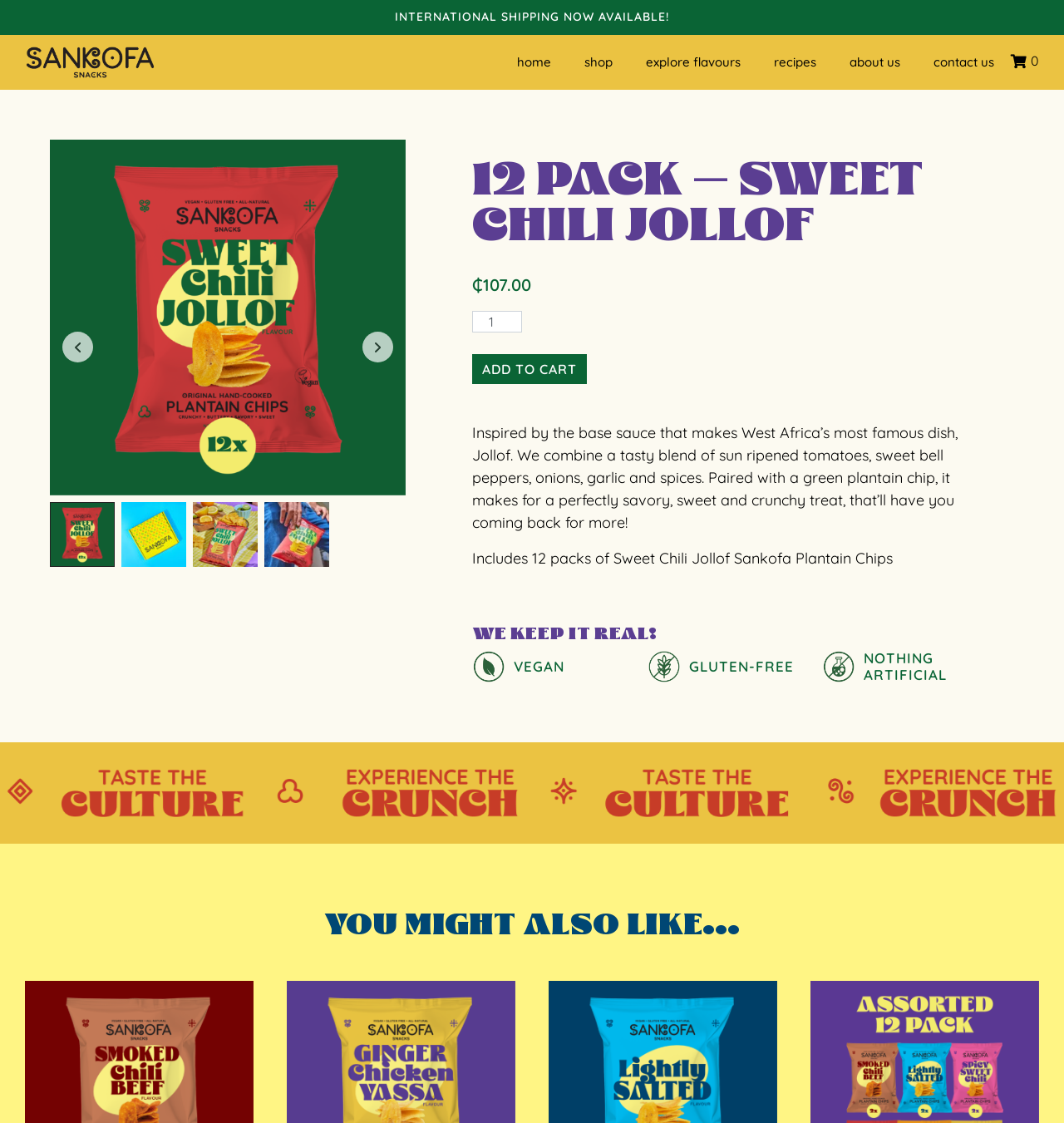Please find the bounding box coordinates of the element's region to be clicked to carry out this instruction: "Change the product quantity".

[0.444, 0.277, 0.491, 0.296]